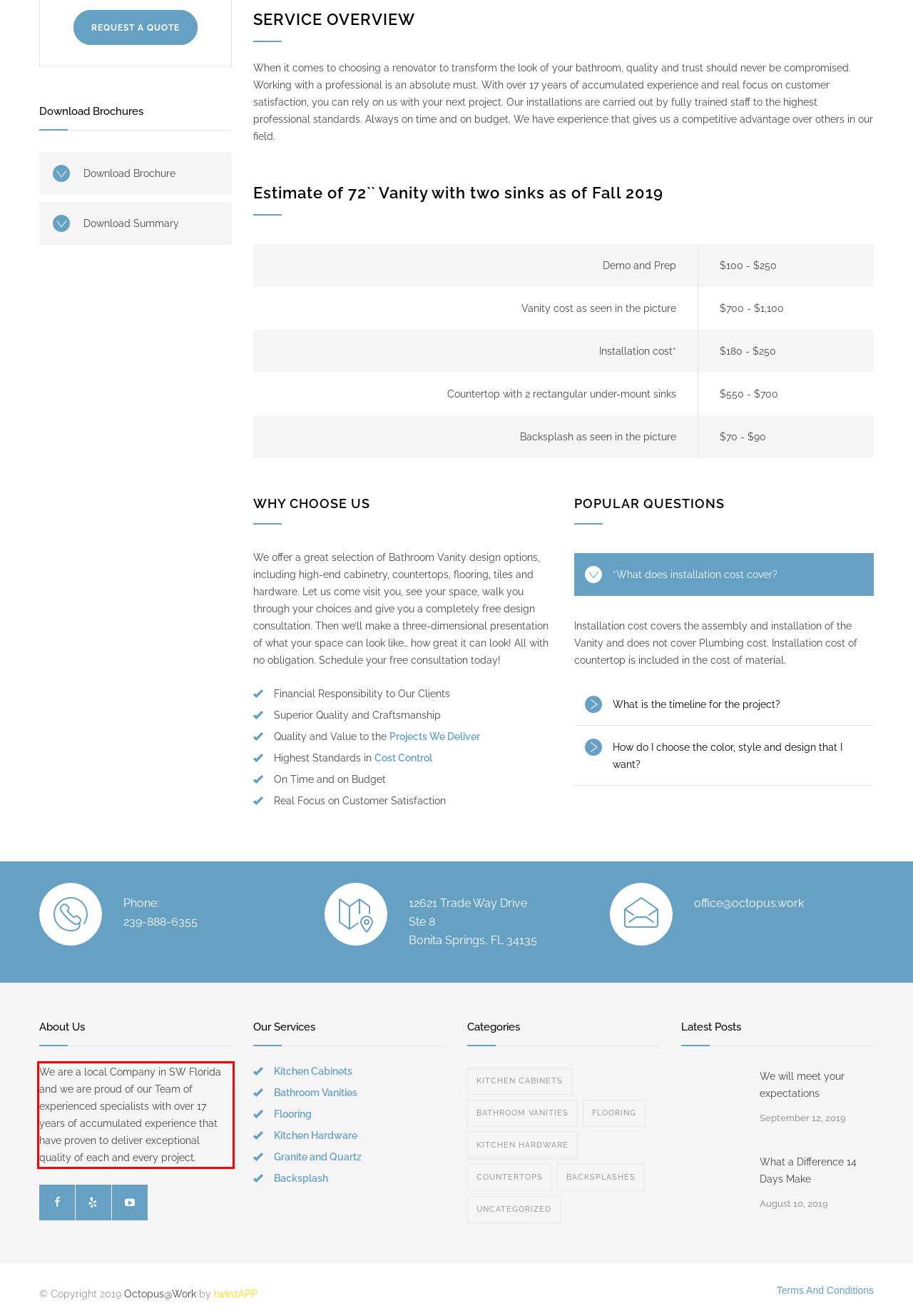Extract and provide the text found inside the red rectangle in the screenshot of the webpage.

We are a local Company in SW Florida and we are proud of our Team of experienced specialists with over 17 years of accumulated experience that have proven to deliver exceptional quality of each and every project.